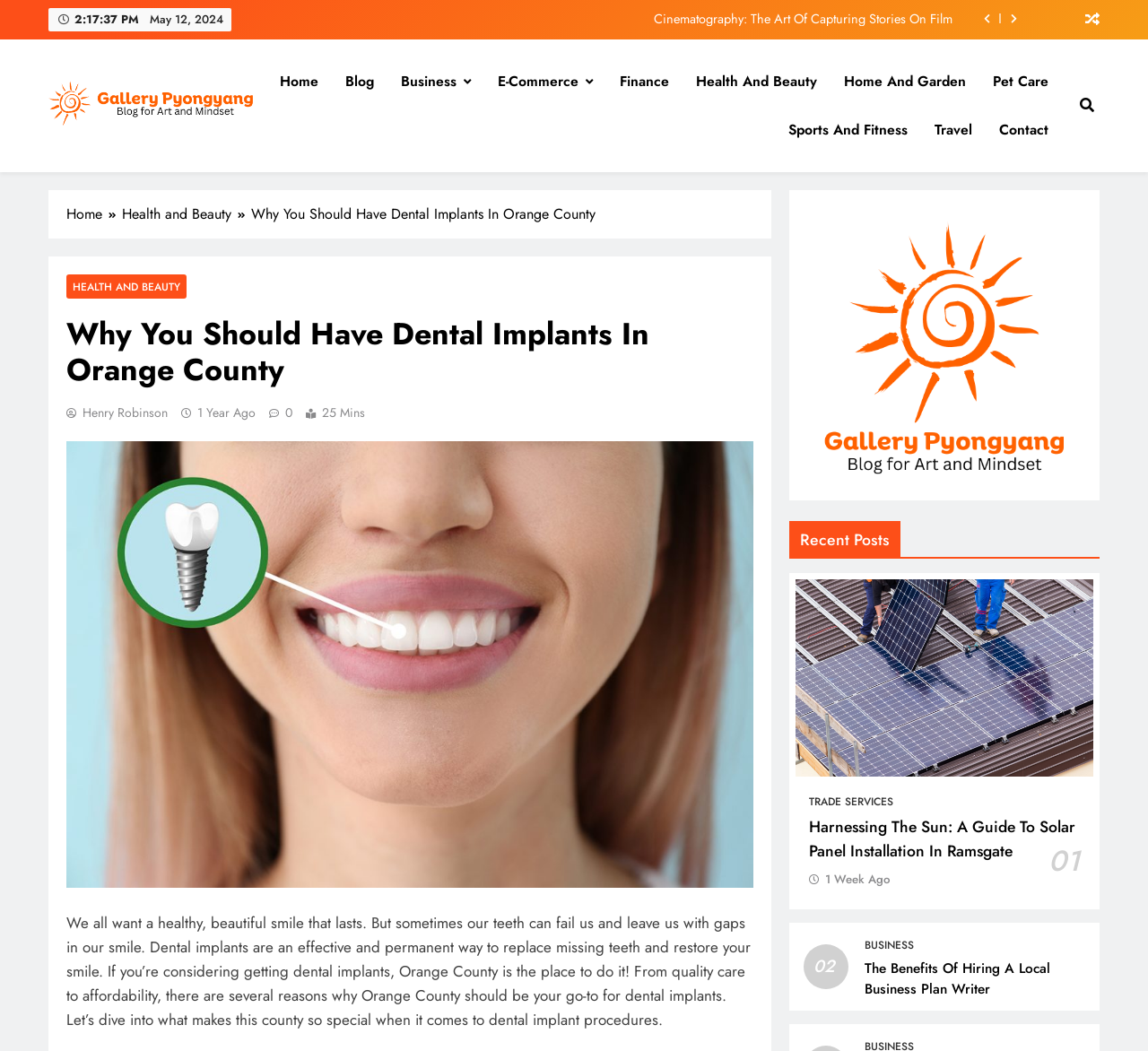Use a single word or phrase to answer this question: 
What is the author of the blog post?

Henry Robinson